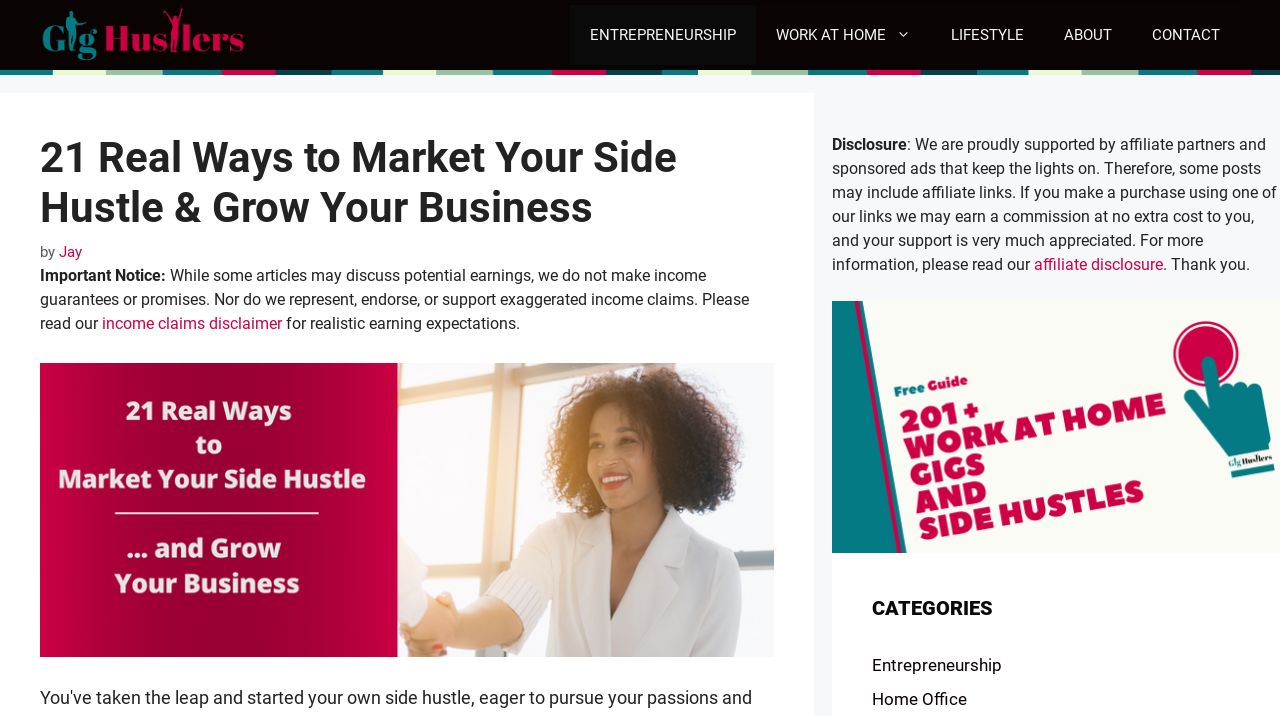Specify the bounding box coordinates of the element's area that should be clicked to execute the given instruction: "Browse Entrepreneurship category". The coordinates should be four float numbers between 0 and 1, i.e., [left, top, right, bottom].

[0.681, 0.915, 0.783, 0.943]